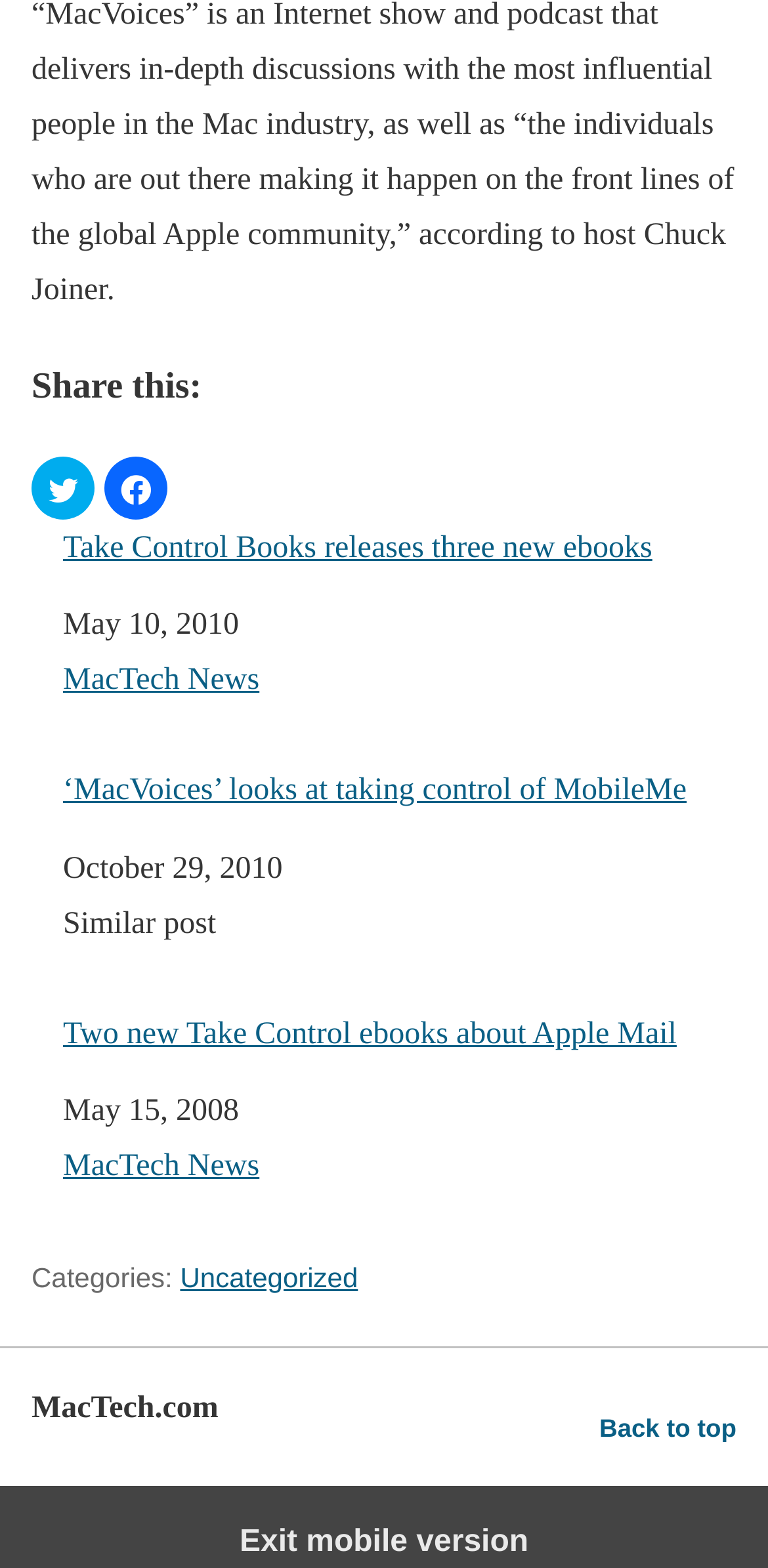Determine the bounding box coordinates of the section I need to click to execute the following instruction: "View related post 'Take Control Books releases three new ebooks'". Provide the coordinates as four float numbers between 0 and 1, i.e., [left, top, right, bottom].

[0.082, 0.338, 0.959, 0.362]